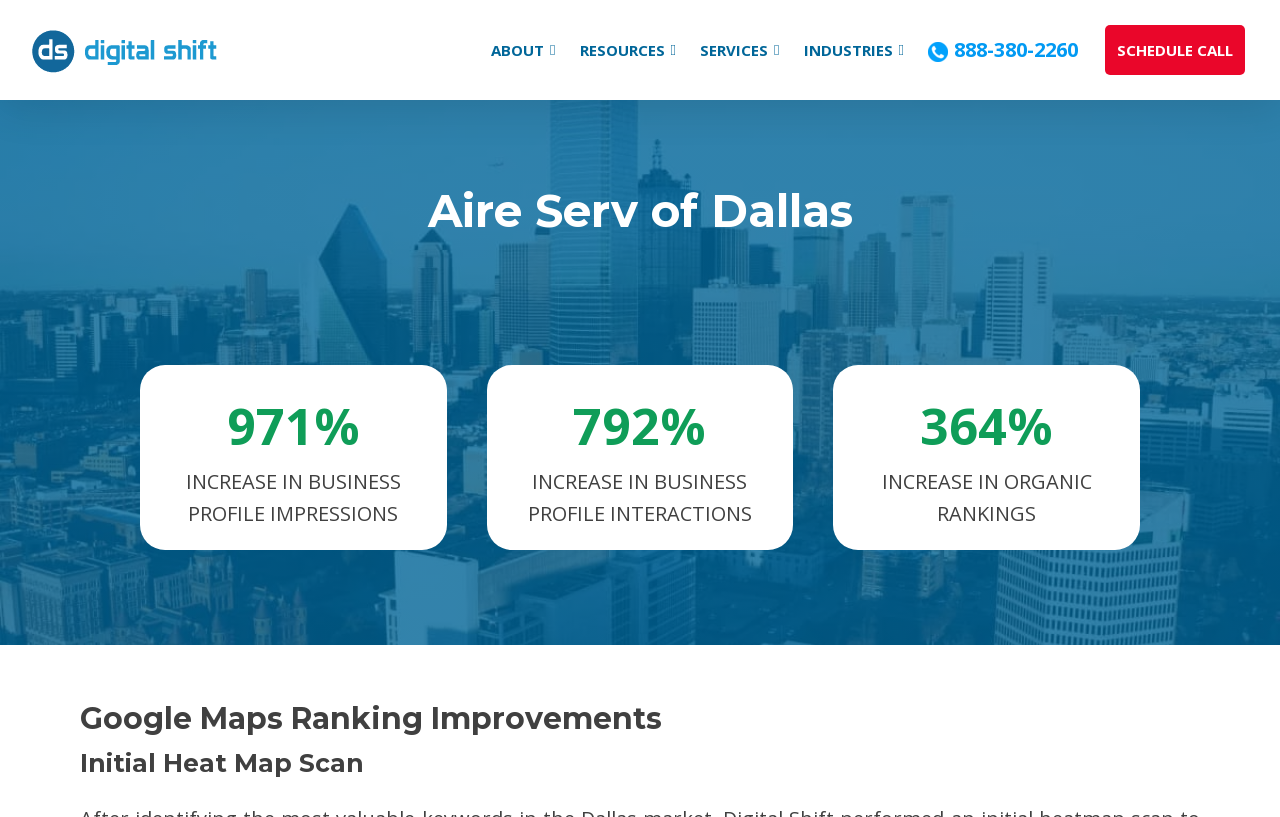What is the increase in organic rankings?
Refer to the screenshot and answer in one word or phrase.

364%